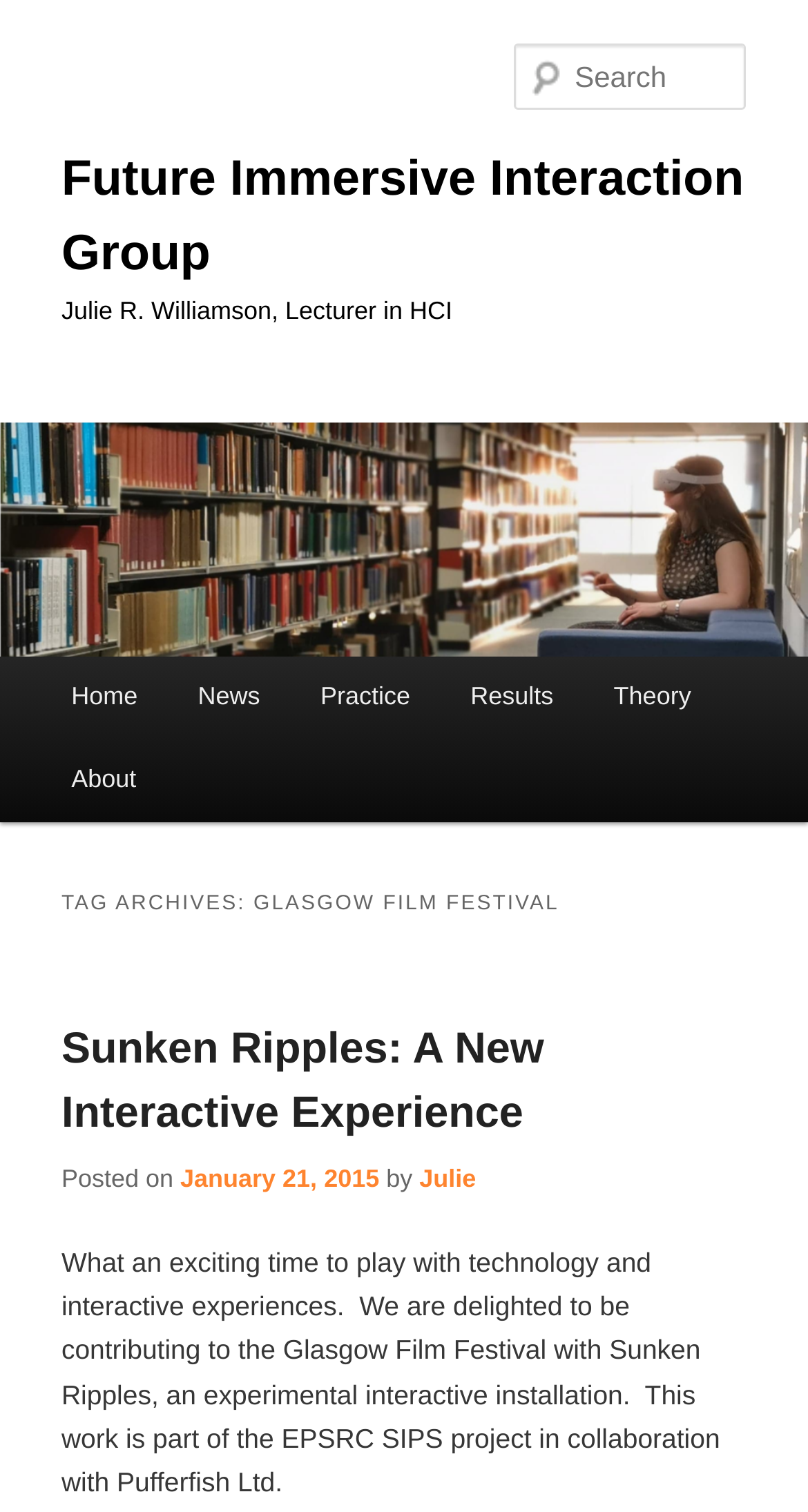What is the name of the interactive installation?
Kindly give a detailed and elaborate answer to the question.

I found the answer by looking at the heading element 'Sunken Ripples: A New Interactive Experience' which is a direct description of the installation's name.